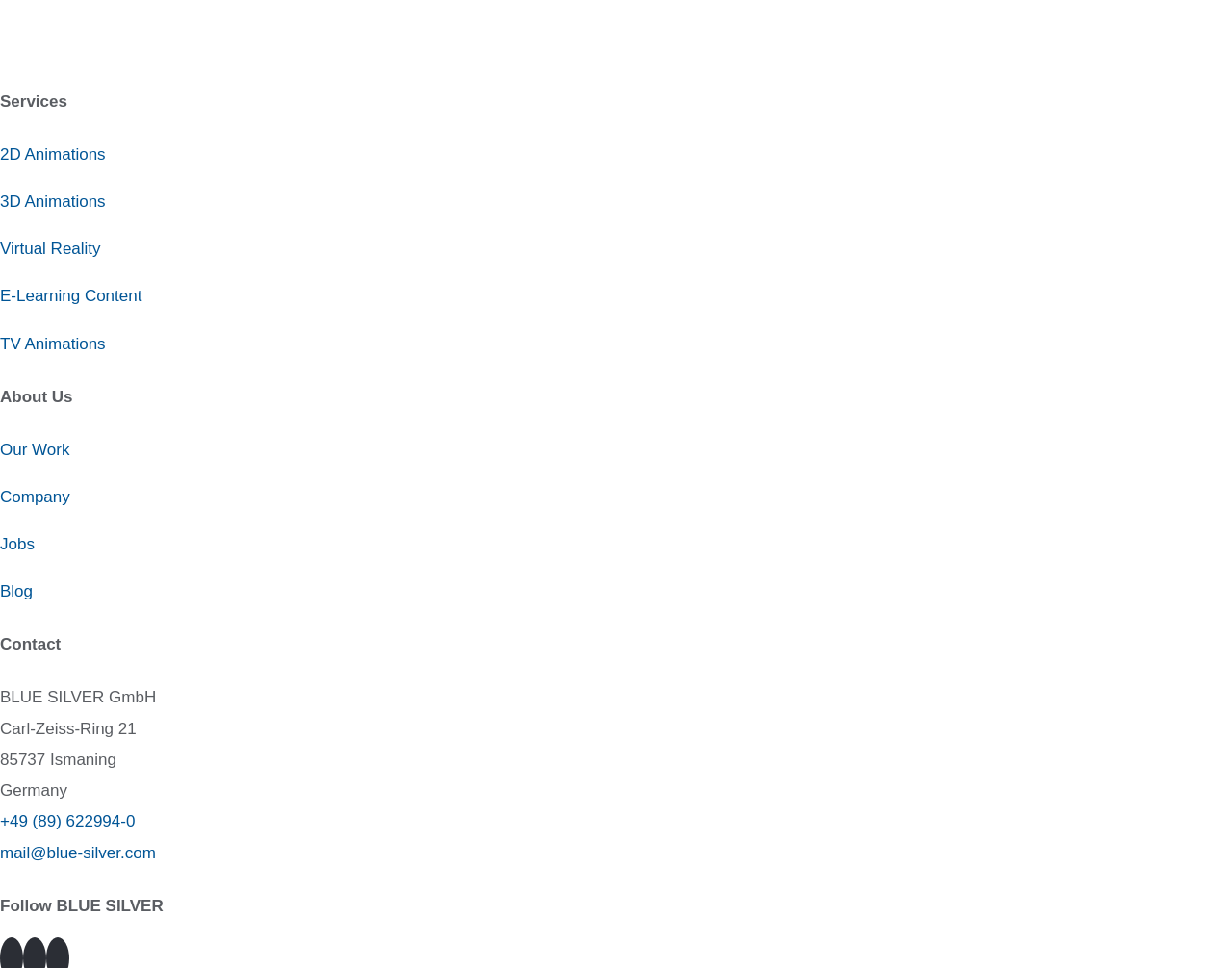What services does BLUE SILVER offer?
Can you provide a detailed and comprehensive answer to the question?

By examining the links under the 'Services' heading, I found that BLUE SILVER offers 2D Animations, 3D Animations, Virtual Reality, E-Learning Content, and TV Animations.